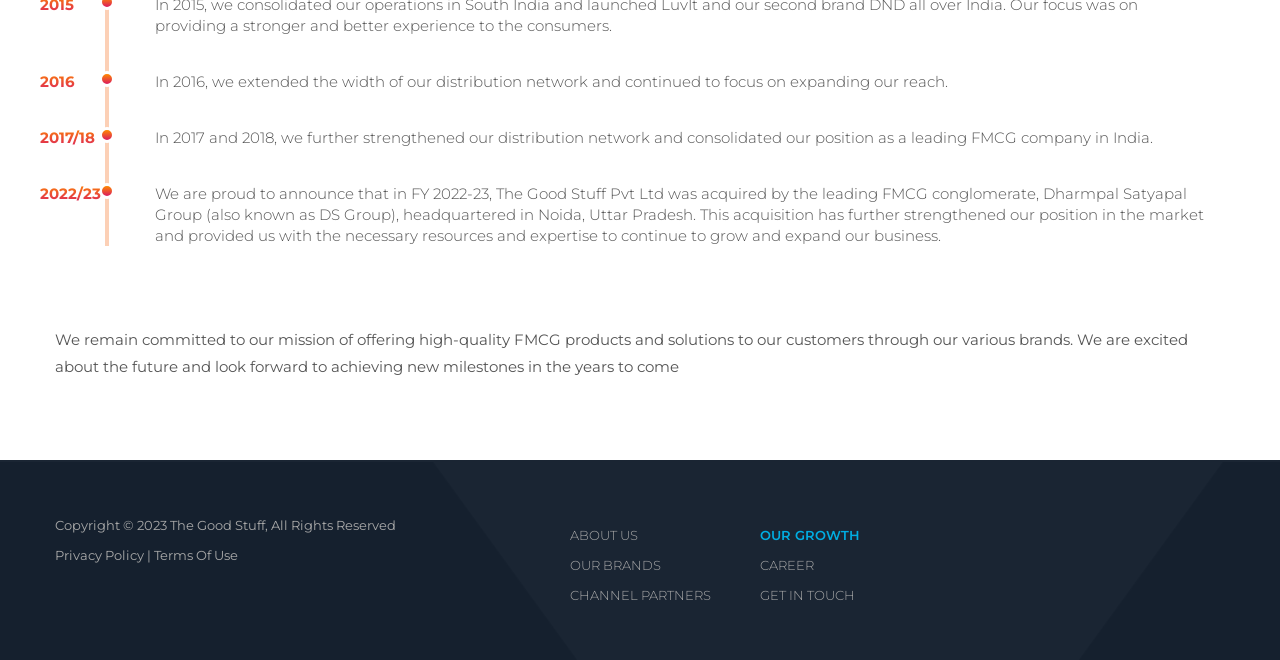Extract the bounding box of the UI element described as: "Terms Of Use".

[0.12, 0.828, 0.186, 0.852]